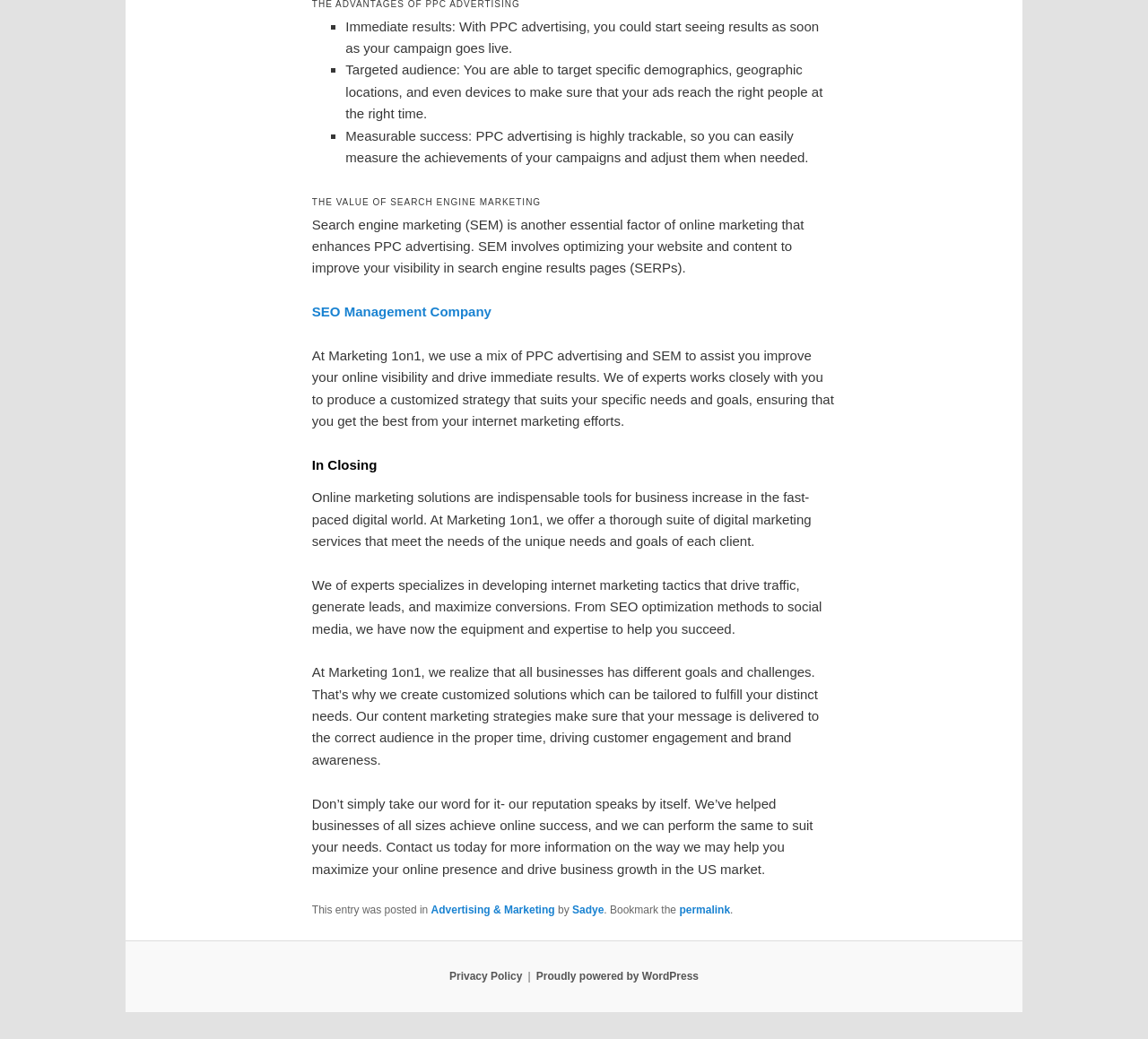Please answer the following question using a single word or phrase: 
What is the purpose of PPC advertising according to this webpage?

To drive immediate results